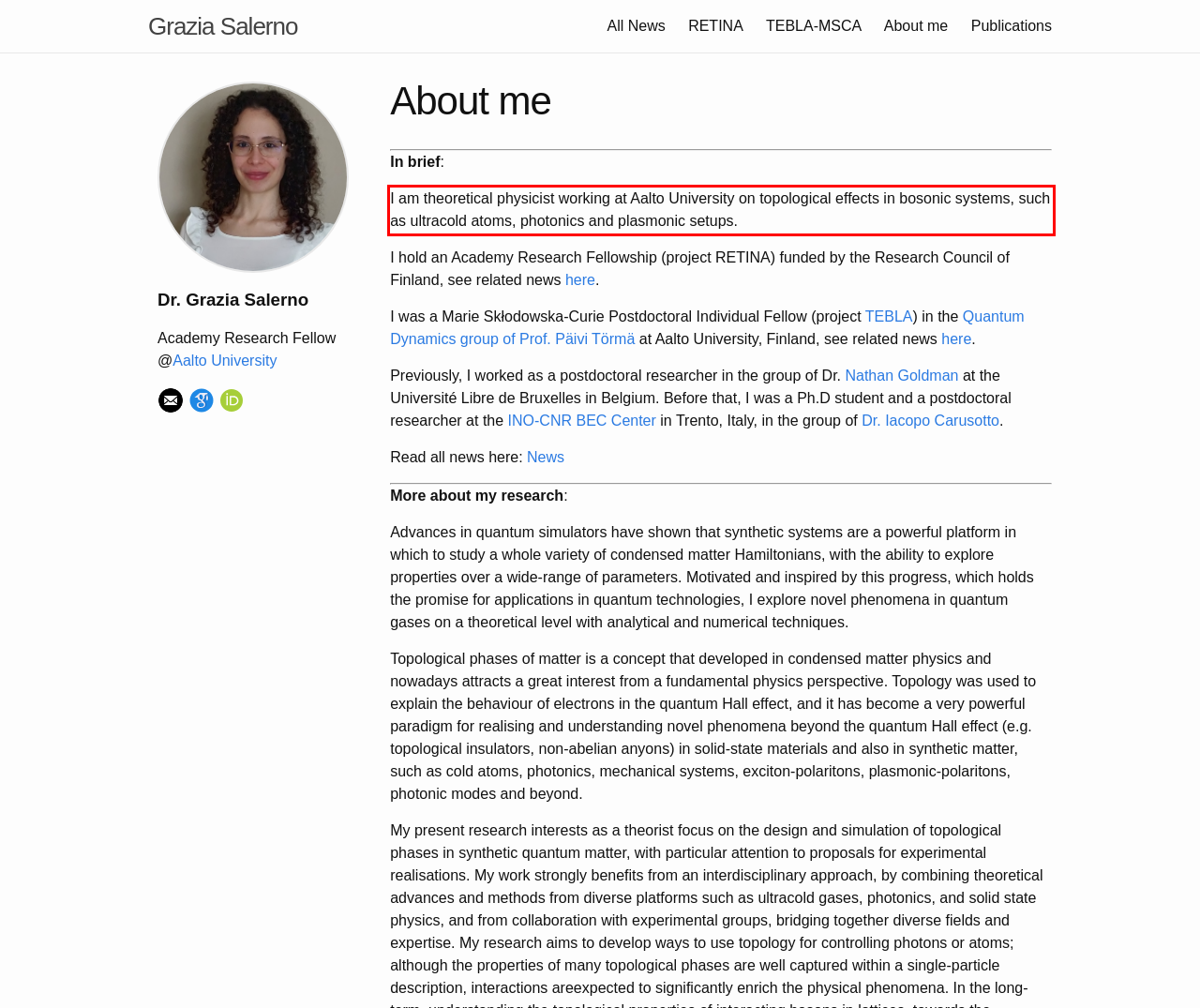In the given screenshot, locate the red bounding box and extract the text content from within it.

I am theoretical physicist working at Aalto University on topological effects in bosonic systems, such as ultracold atoms, photonics and plasmonic setups.